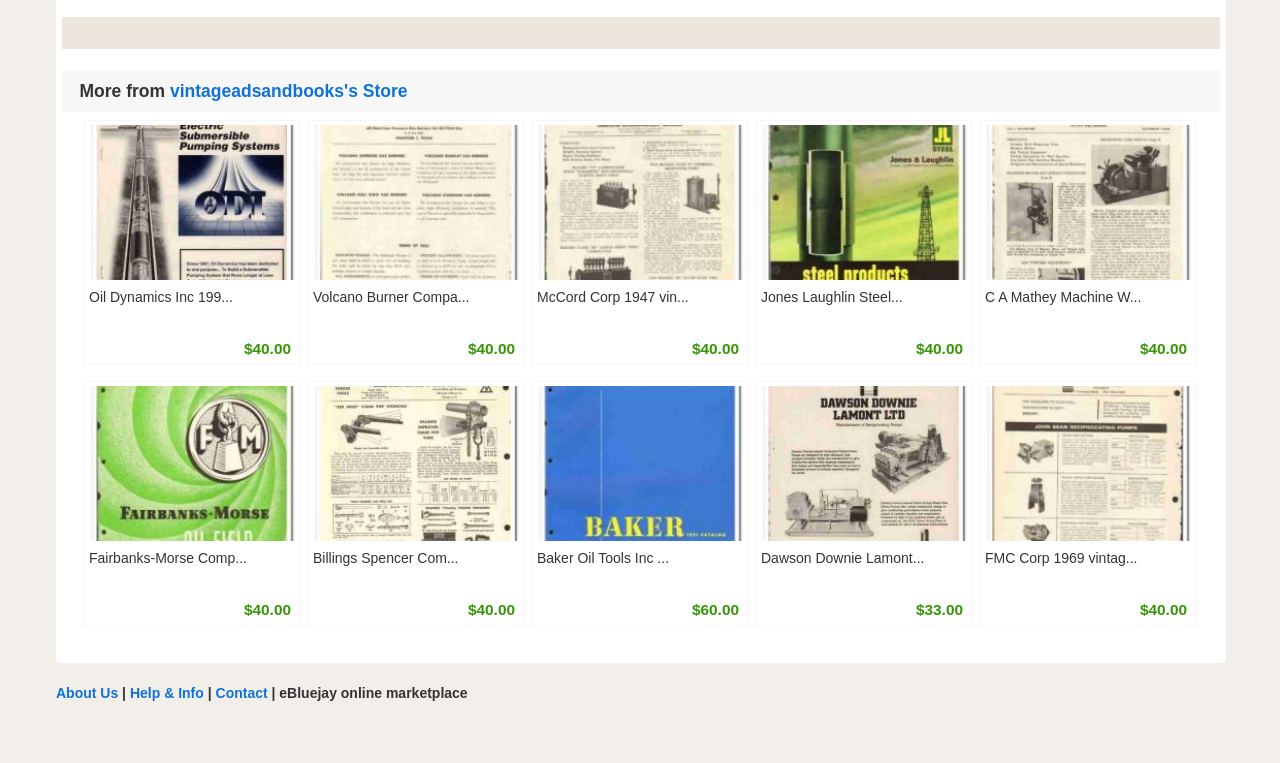Locate the bounding box of the UI element defined by this description: "Help & Info". The coordinates should be given as four float numbers between 0 and 1, formatted as [left, top, right, bottom].

[0.102, 0.898, 0.159, 0.919]